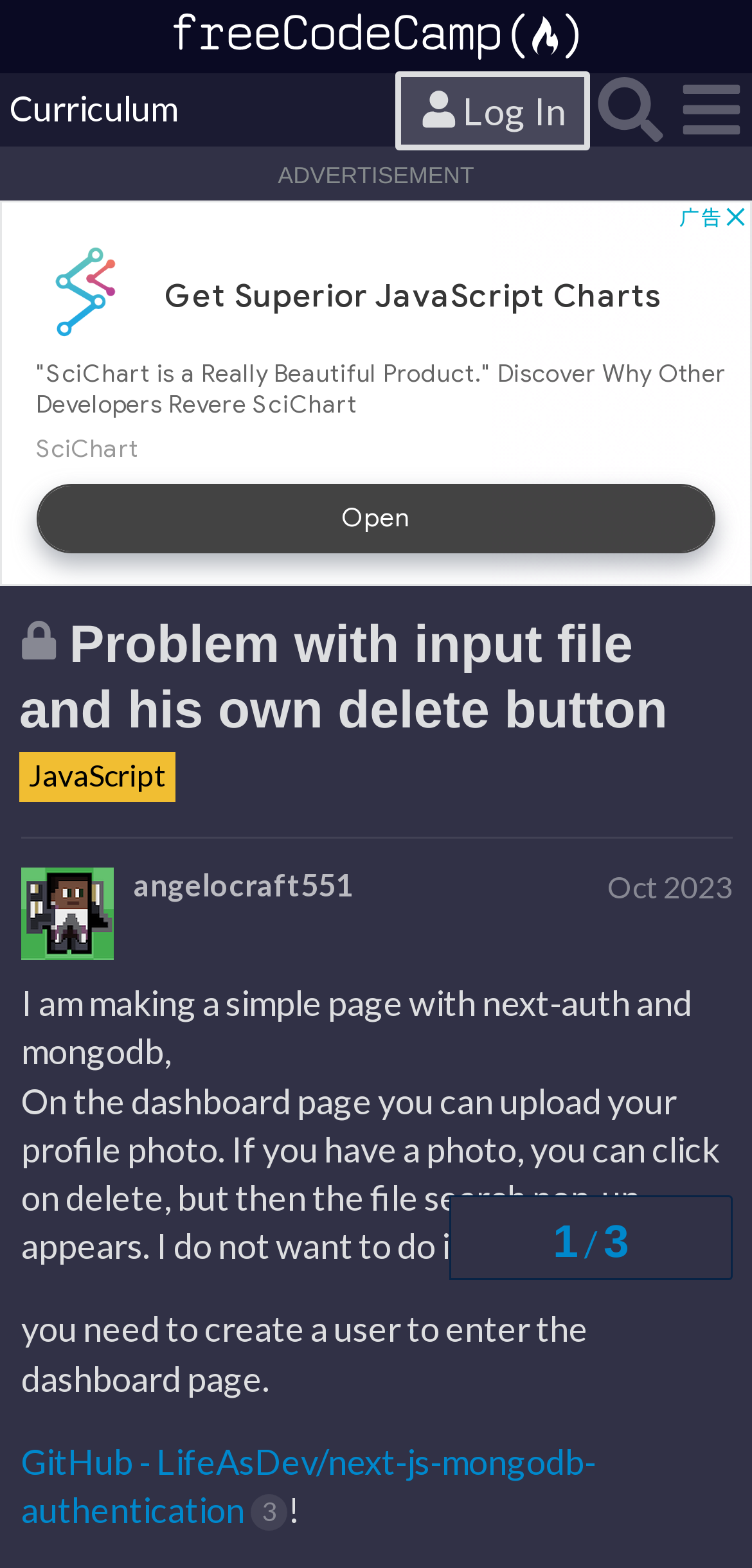Offer a thorough description of the webpage.

This webpage appears to be a forum discussion page, specifically a topic page on the freeCodeCamp forum. At the top of the page, there is a header section with links to "Curriculum", "Log In", "Search", and a menu button. Below the header, there is an advertisement section that takes up a significant portion of the page.

The main content of the page is a discussion topic titled "Problem with input file and his own delete button - JavaScript - The freeCodeCamp Forum". The topic title is followed by a description that reads "This topic is closed; it no longer accepts new replies". Below the topic title, there is a link to the topic itself, as well as a link to the JavaScript category.

The main discussion content is a post by a user named "angelocraft551" dated October 2023. The post describes a problem with uploading a profile photo on a dashboard page, and how clicking the delete button triggers a file search pop-up. The user also mentions that a user needs to be created to access the dashboard page. There is also a link to a GitHub repository related to next-js-mongodb-authentication.

On the right side of the page, there is a navigation section that displays the topic progress, with headings and static text indicating the progress.